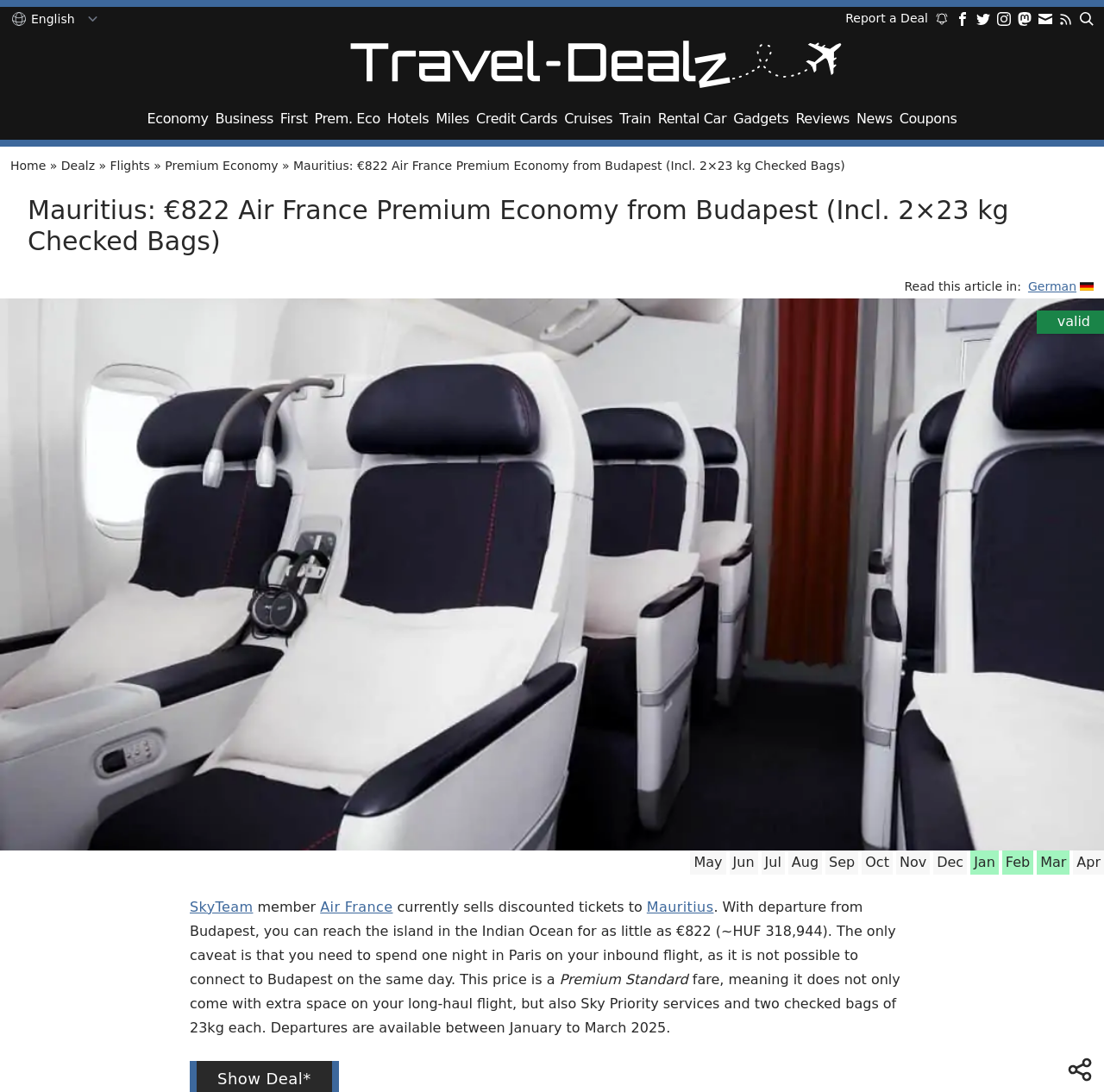Can you find the bounding box coordinates for the UI element given this description: "Credit Cards"? Provide the coordinates as four float numbers between 0 and 1: [left, top, right, bottom].

[0.428, 0.096, 0.508, 0.121]